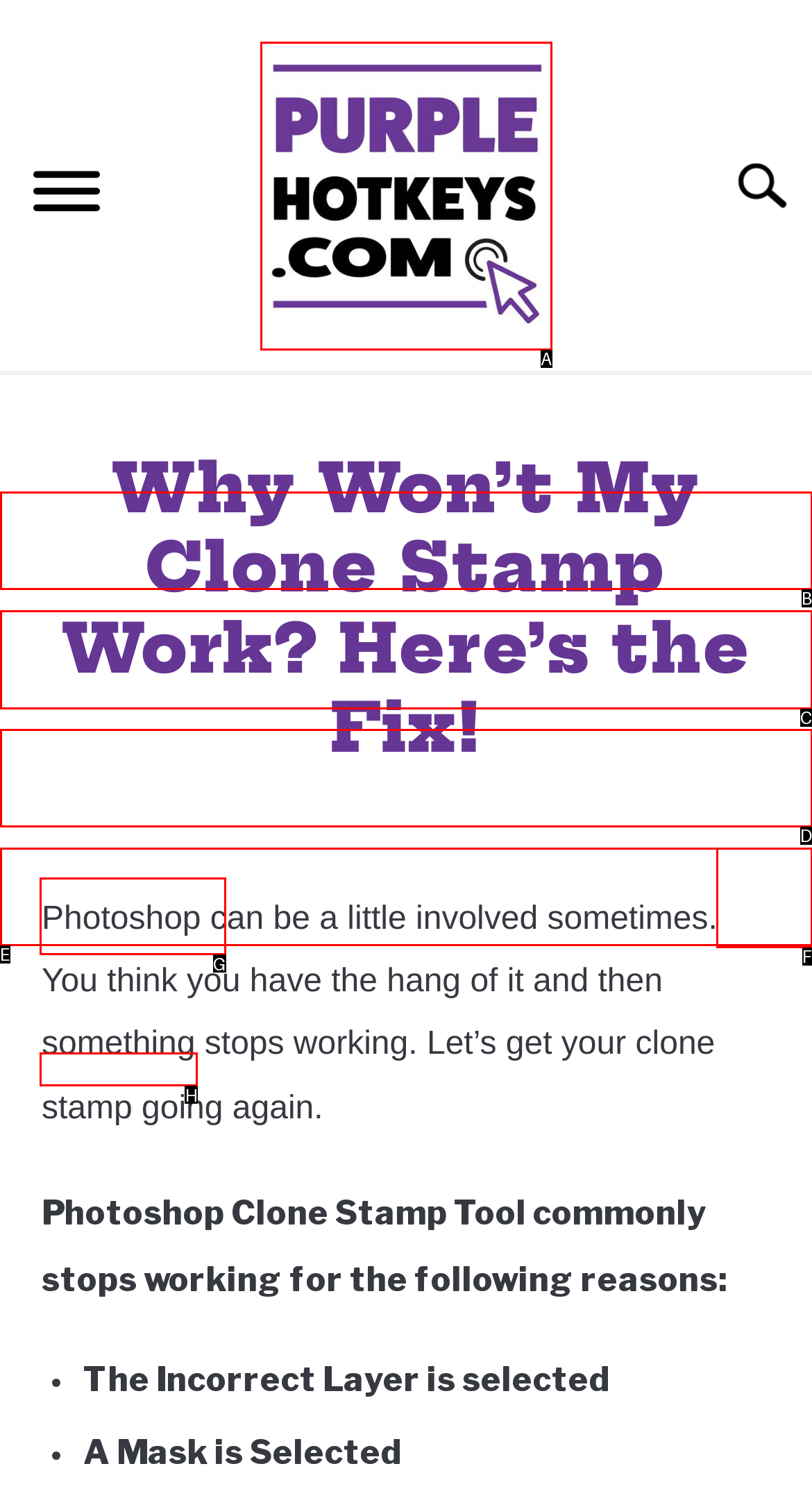Given the instruction: Go to the Photoshop page, which HTML element should you click on?
Answer with the letter that corresponds to the correct option from the choices available.

C